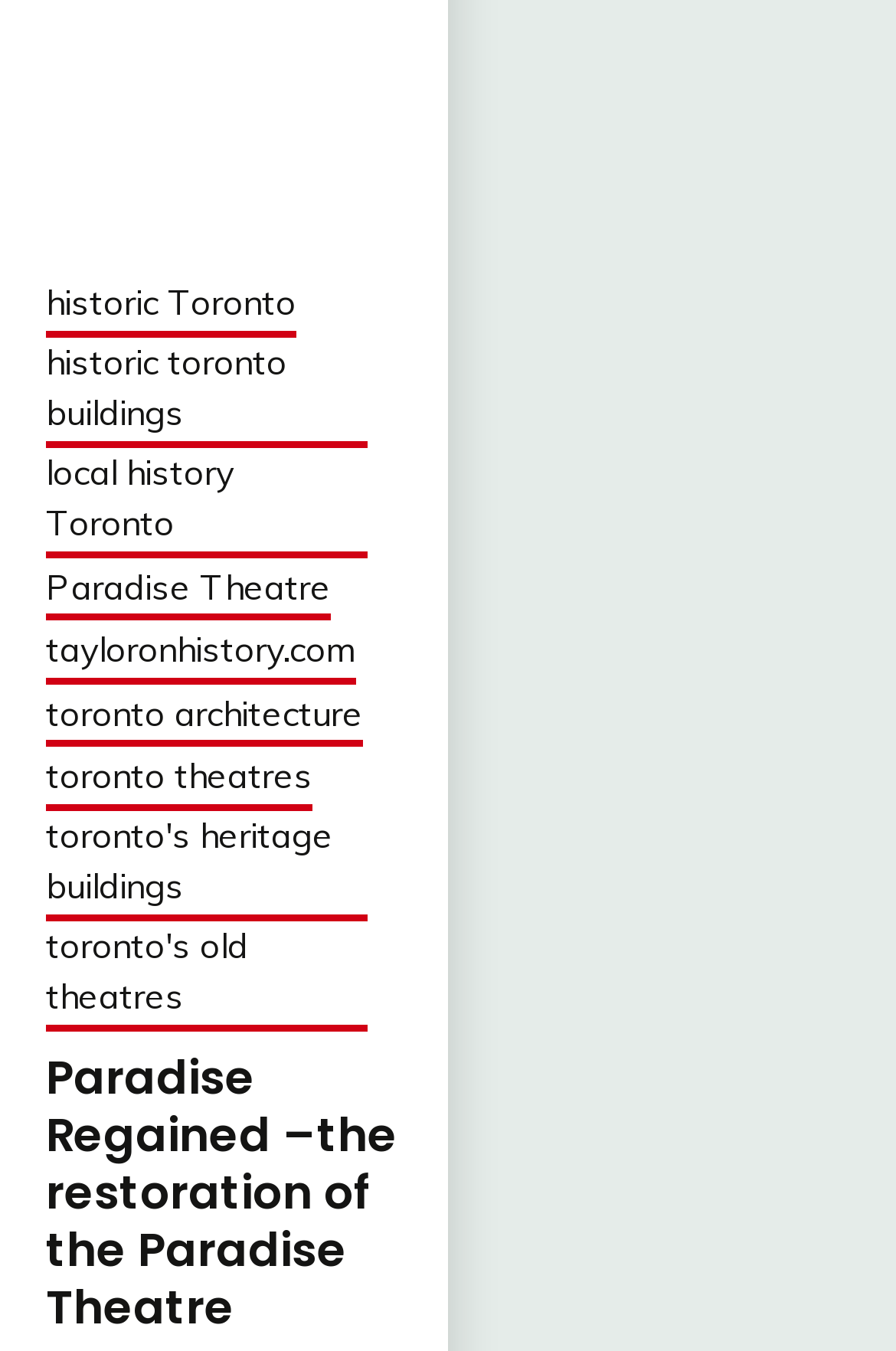Please specify the bounding box coordinates of the clickable region to carry out the following instruction: "View 2014 annual meeting". The coordinates should be four float numbers between 0 and 1, in the format [left, top, right, bottom].

None